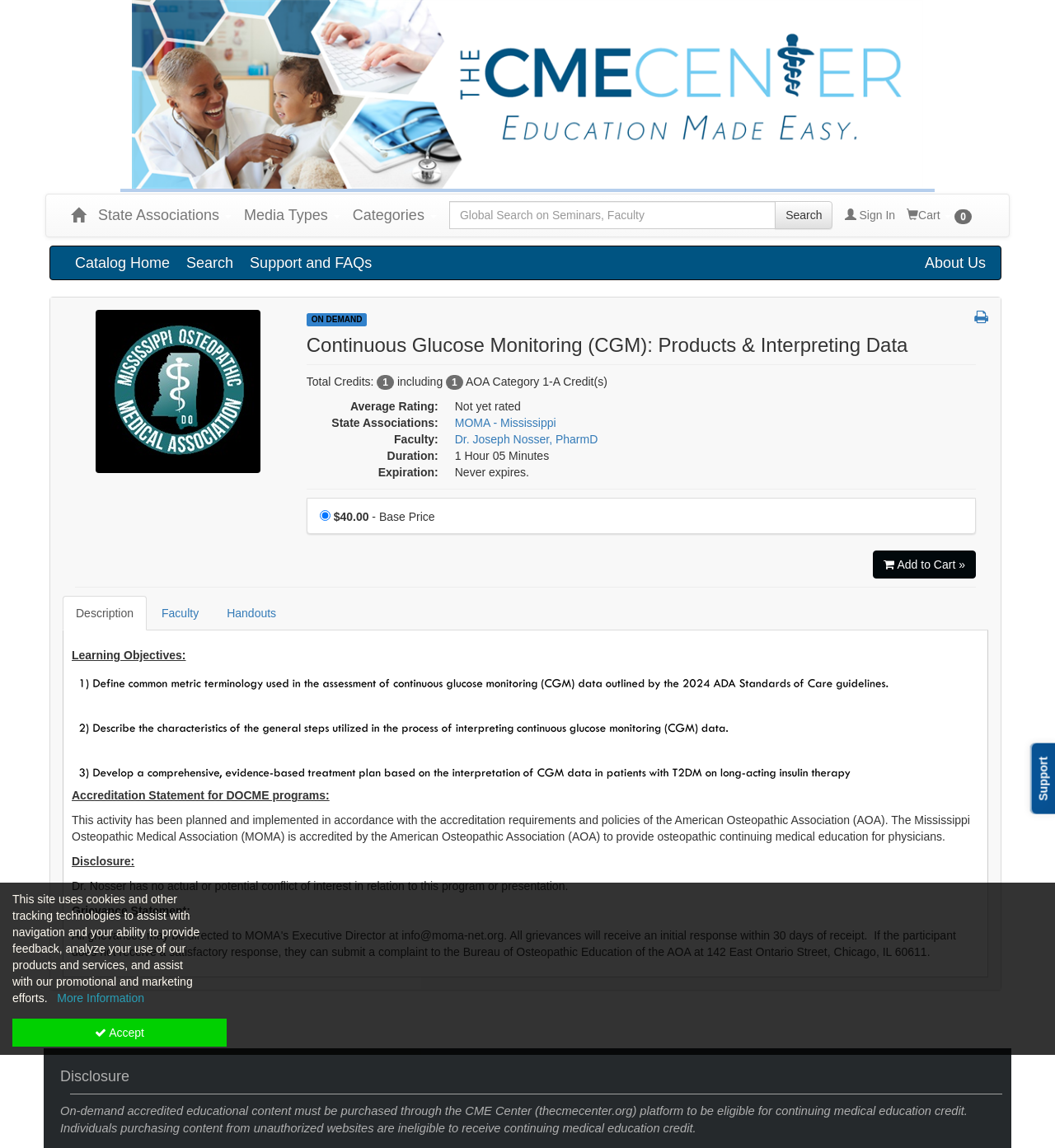What is the state association for this product?
Observe the image and answer the question with a one-word or short phrase response.

MOMA - Mississippi